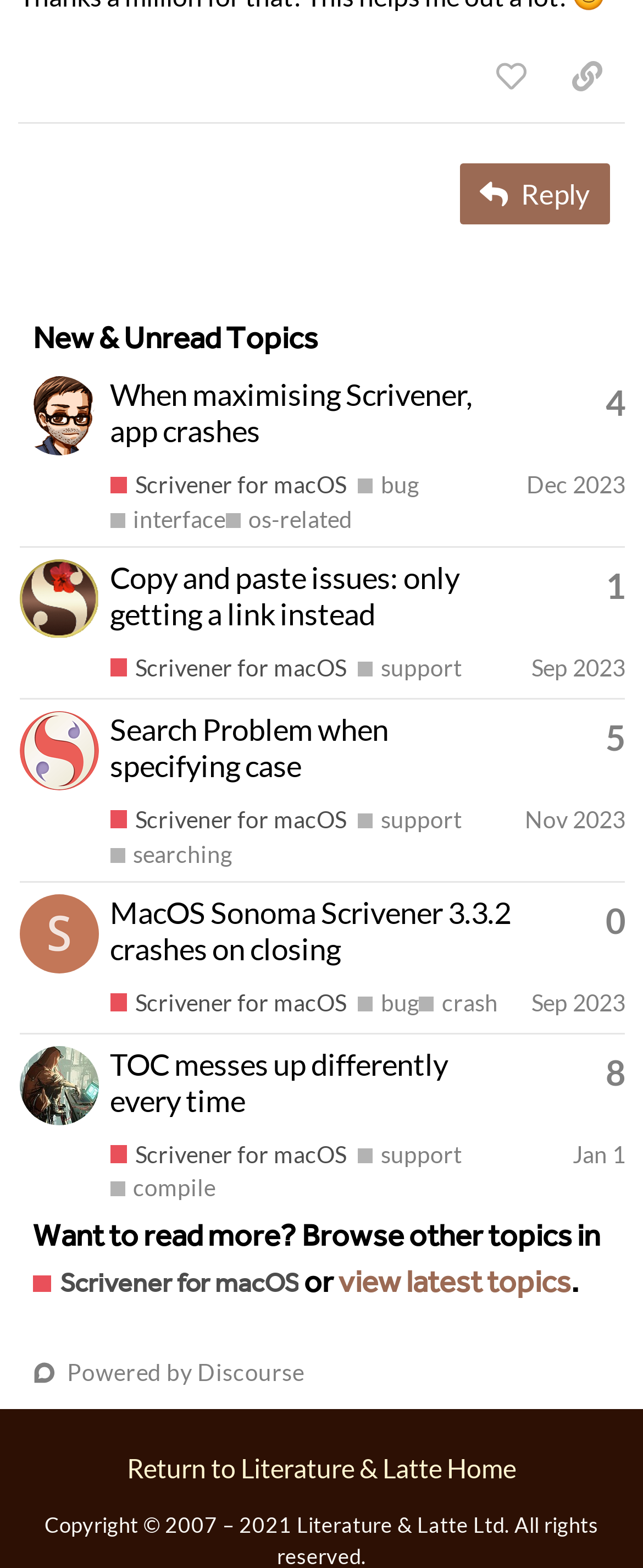Find the bounding box coordinates of the clickable area that will achieve the following instruction: "Copy a link to this post to clipboard".

[0.854, 0.028, 0.973, 0.069]